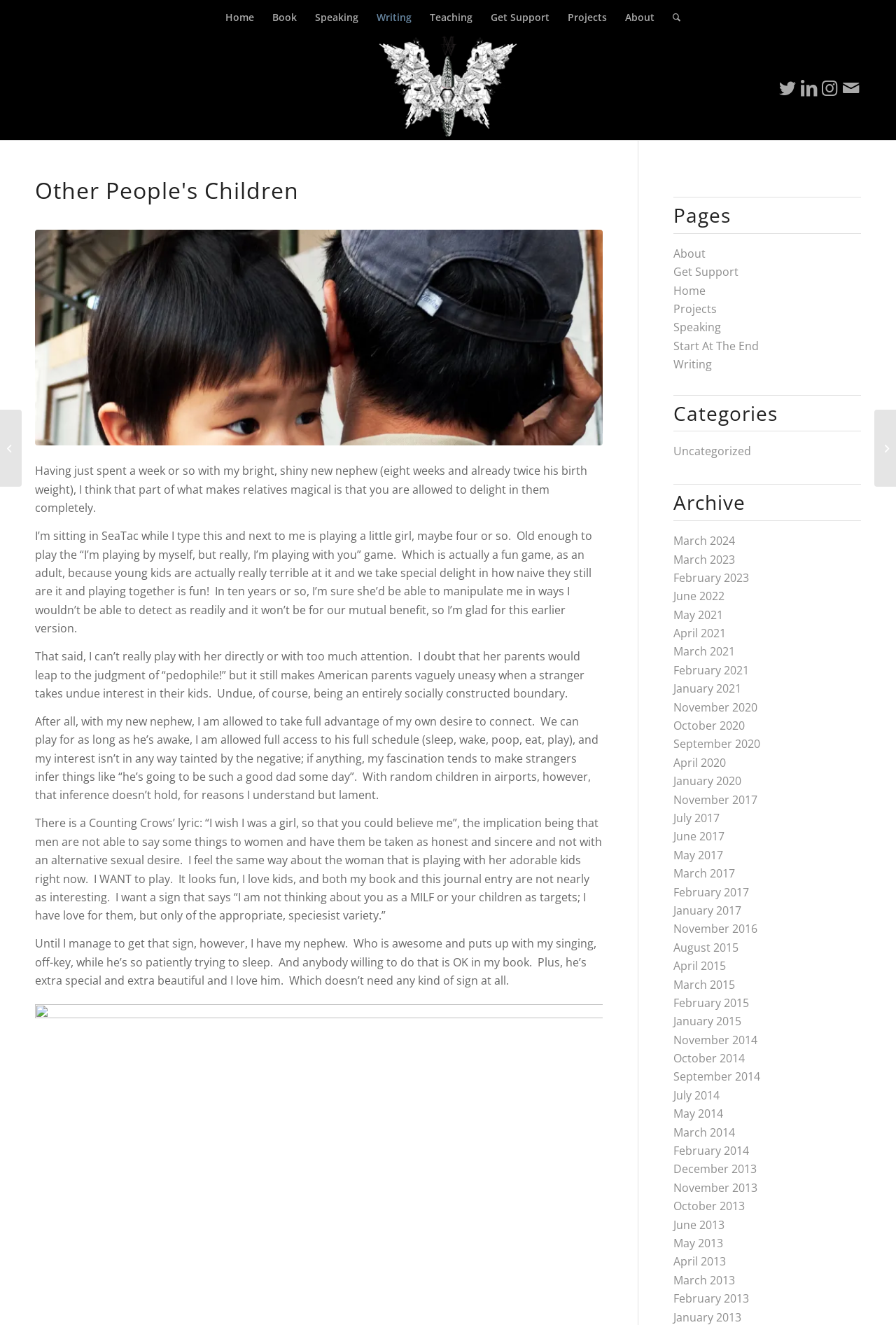Determine the bounding box for the UI element described here: "About".

[0.687, 0.0, 0.74, 0.026]